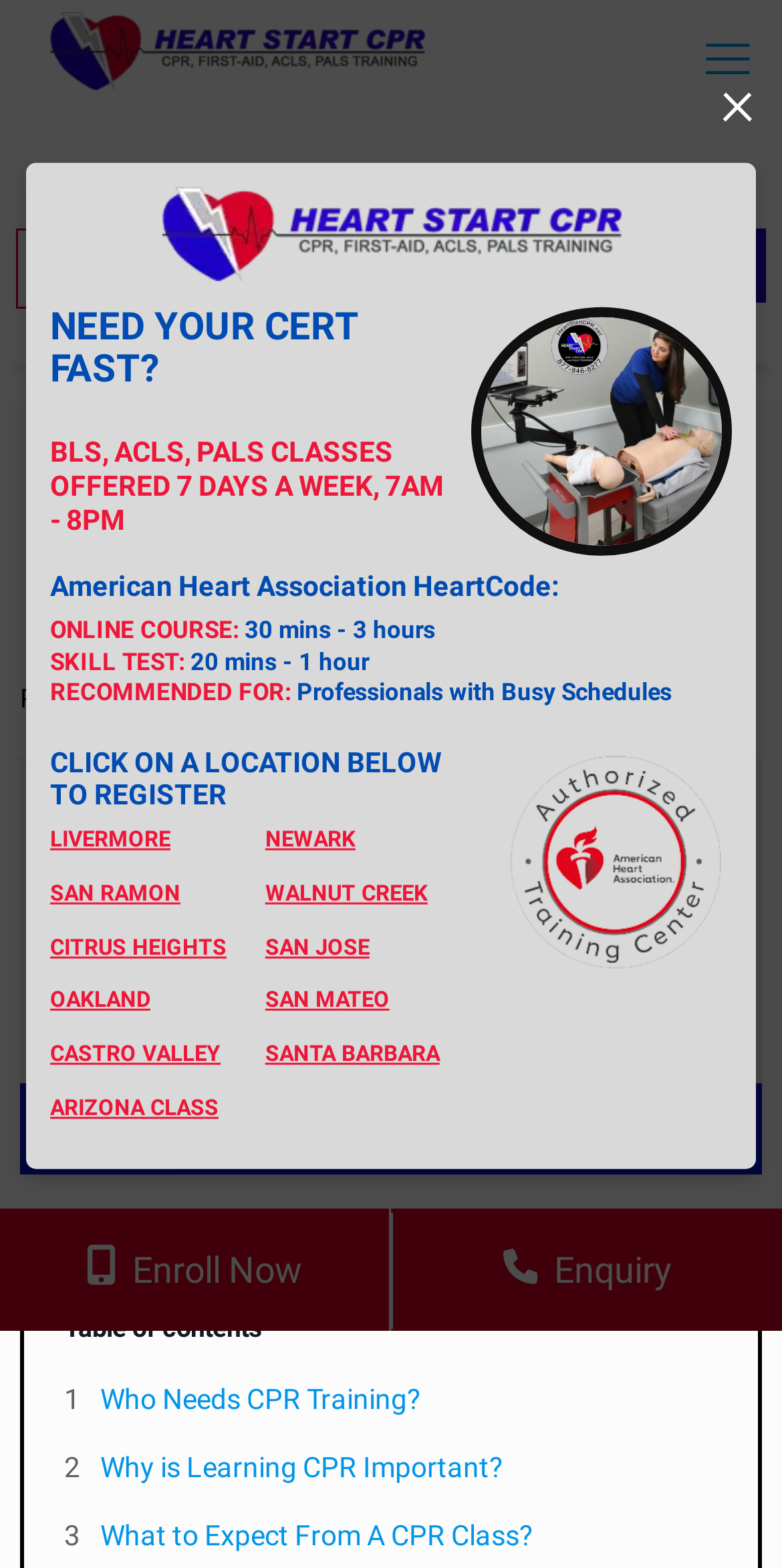Please pinpoint the bounding box coordinates for the region I should click to adhere to this instruction: "Click on the 'Enroll Now' button".

[0.0, 0.771, 0.5, 0.849]